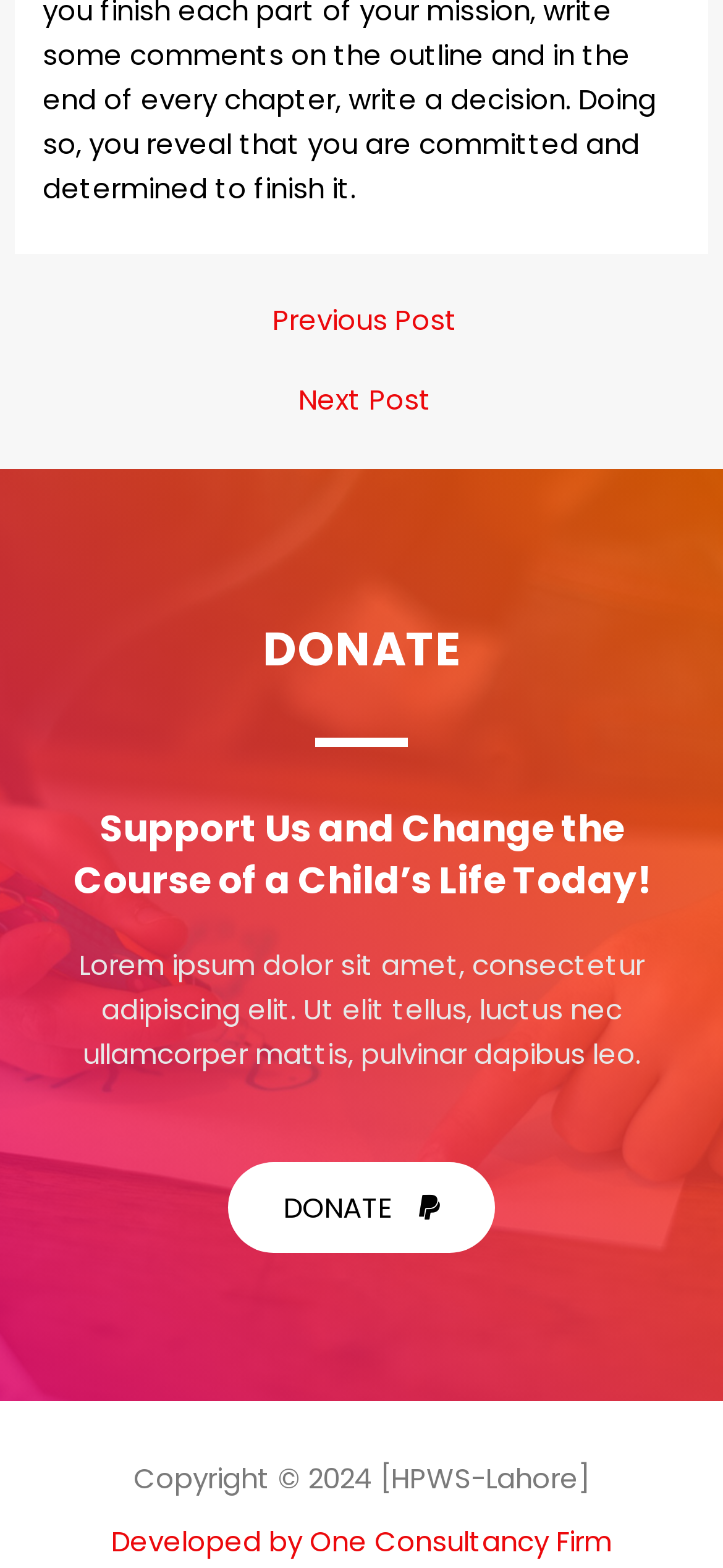Look at the image and give a detailed response to the following question: What is the copyright year of the website?

The copyright year of the website is 2024, as indicated by the 'Copyright © 2024 [HPWS-Lahore]' text at the bottom of the webpage.